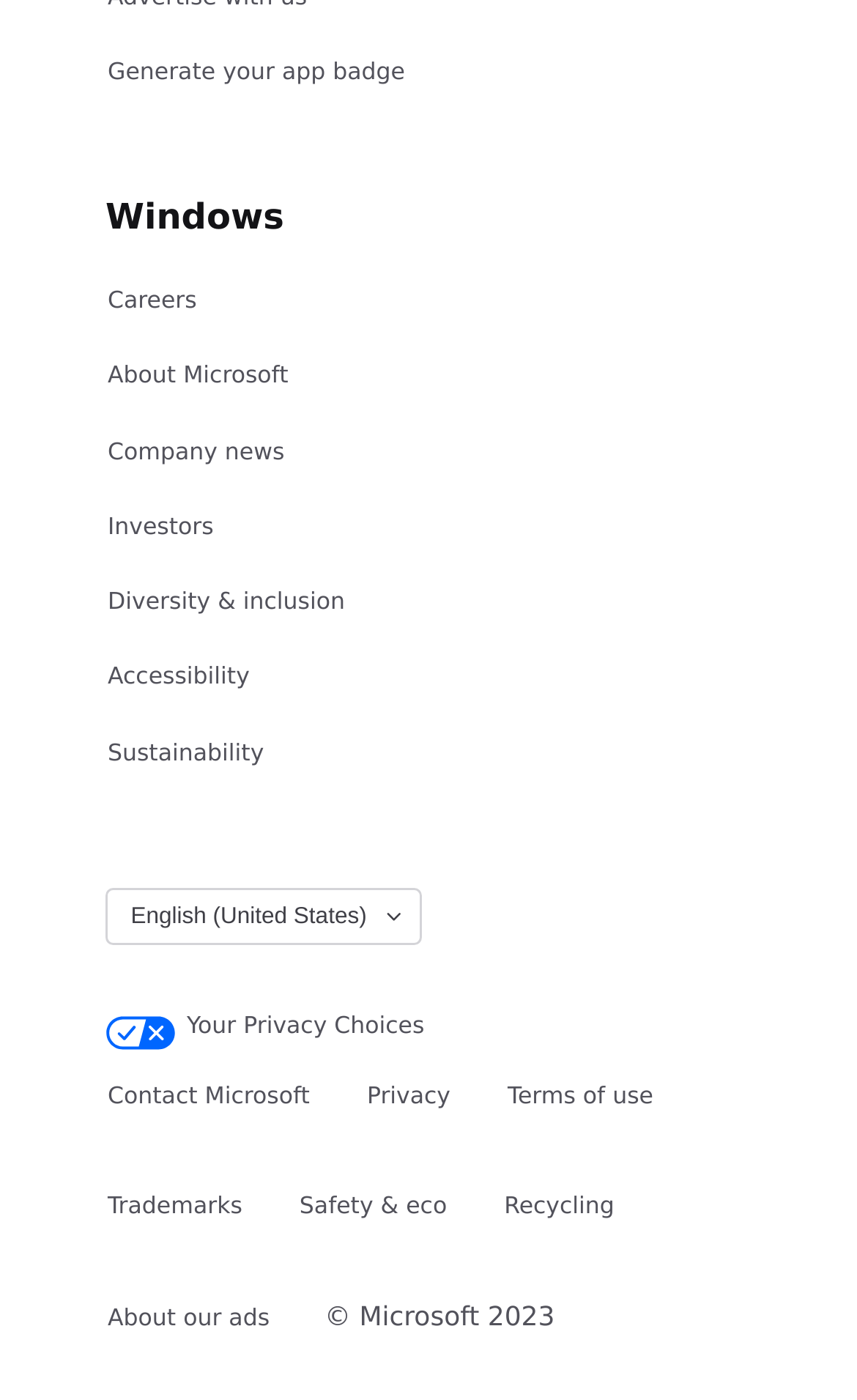What is the company name mentioned on the webpage?
Can you give a detailed and elaborate answer to the question?

The company name 'Microsoft' is mentioned on the webpage, which can be inferred from the generic element 'Windows' with the bounding box coordinates [0.123, 0.09, 0.877, 0.559] and the static text '© Microsoft 2023' with the bounding box coordinates [0.379, 0.929, 0.647, 0.951].